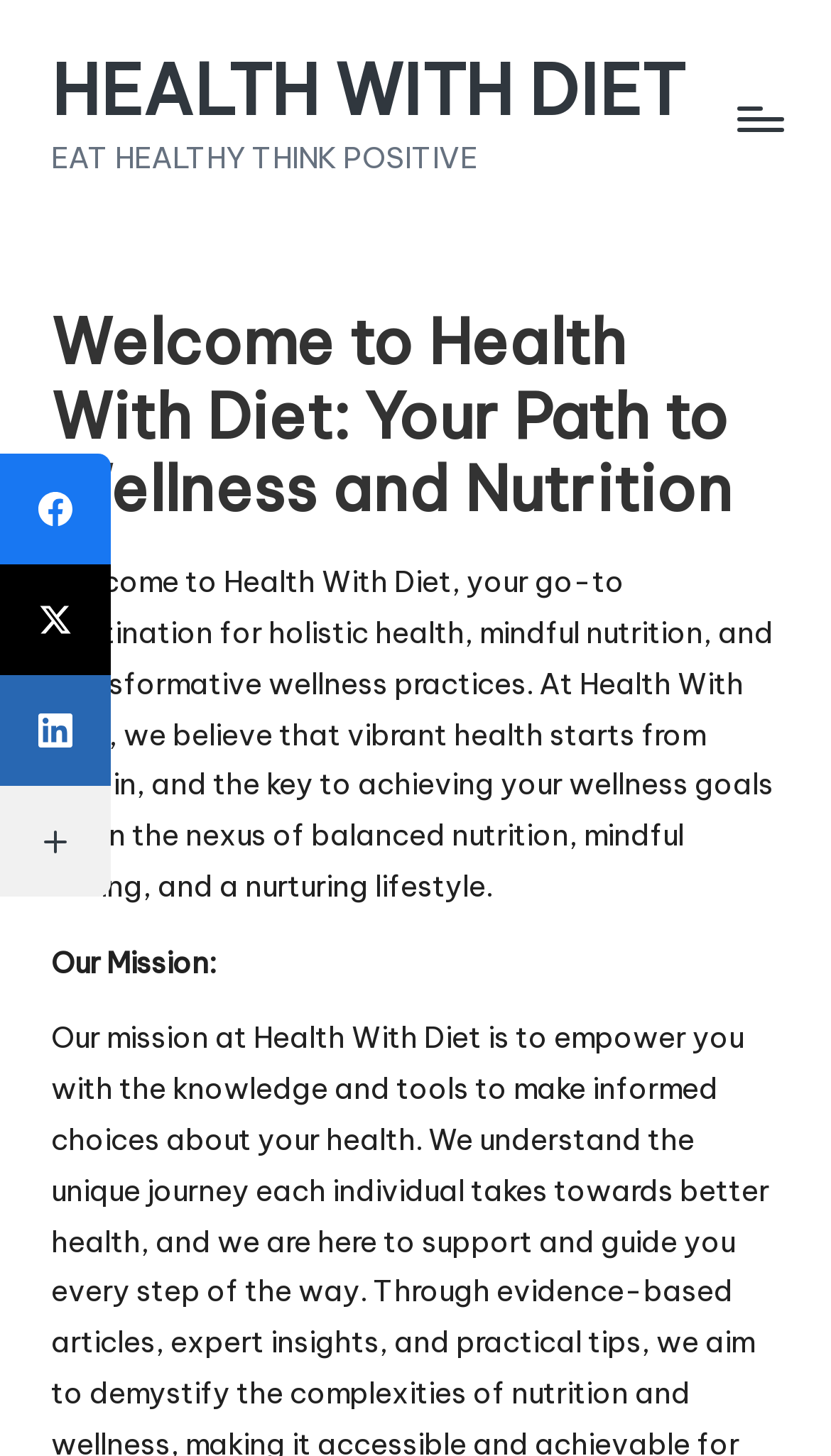What is the name of the website?
From the details in the image, answer the question comprehensively.

The name of the website can be found in the heading element at the top of the page, which reads 'HEALTH WITH DIET'. This is also confirmed by the link element with the same text.